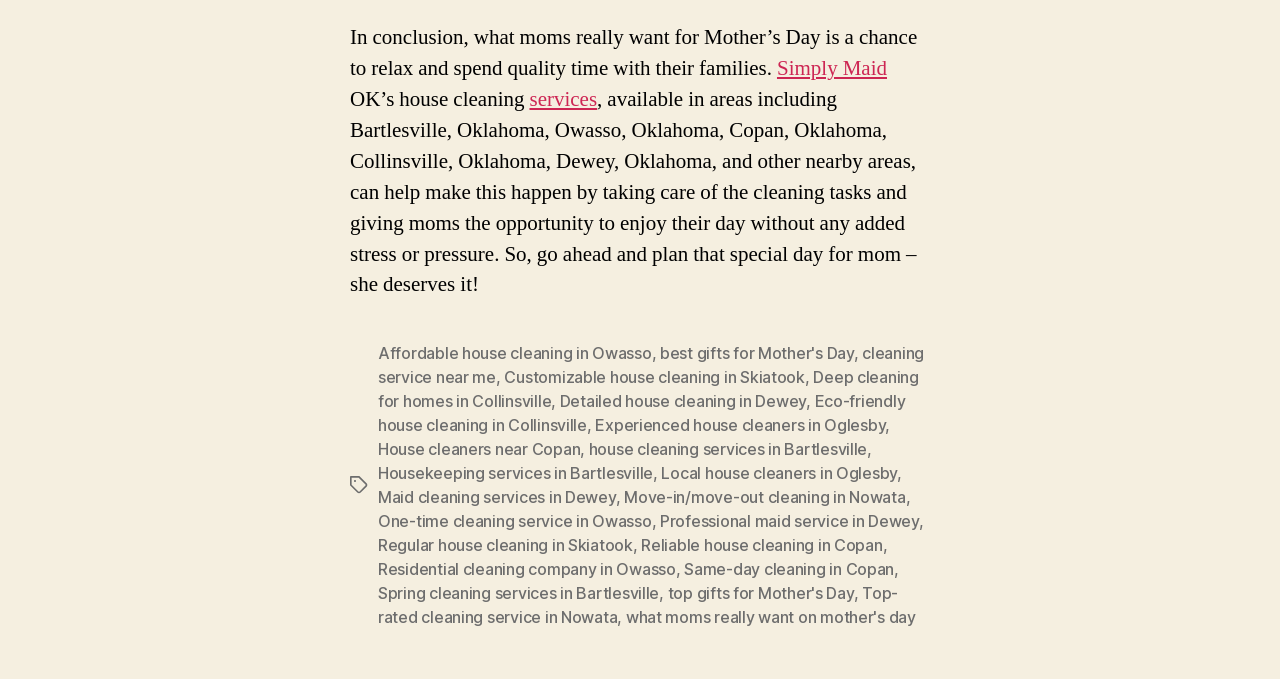Identify and provide the bounding box coordinates of the UI element described: "best gifts for Mother's Day". The coordinates should be formatted as [left, top, right, bottom], with each number being a float between 0 and 1.

[0.516, 0.531, 0.667, 0.561]